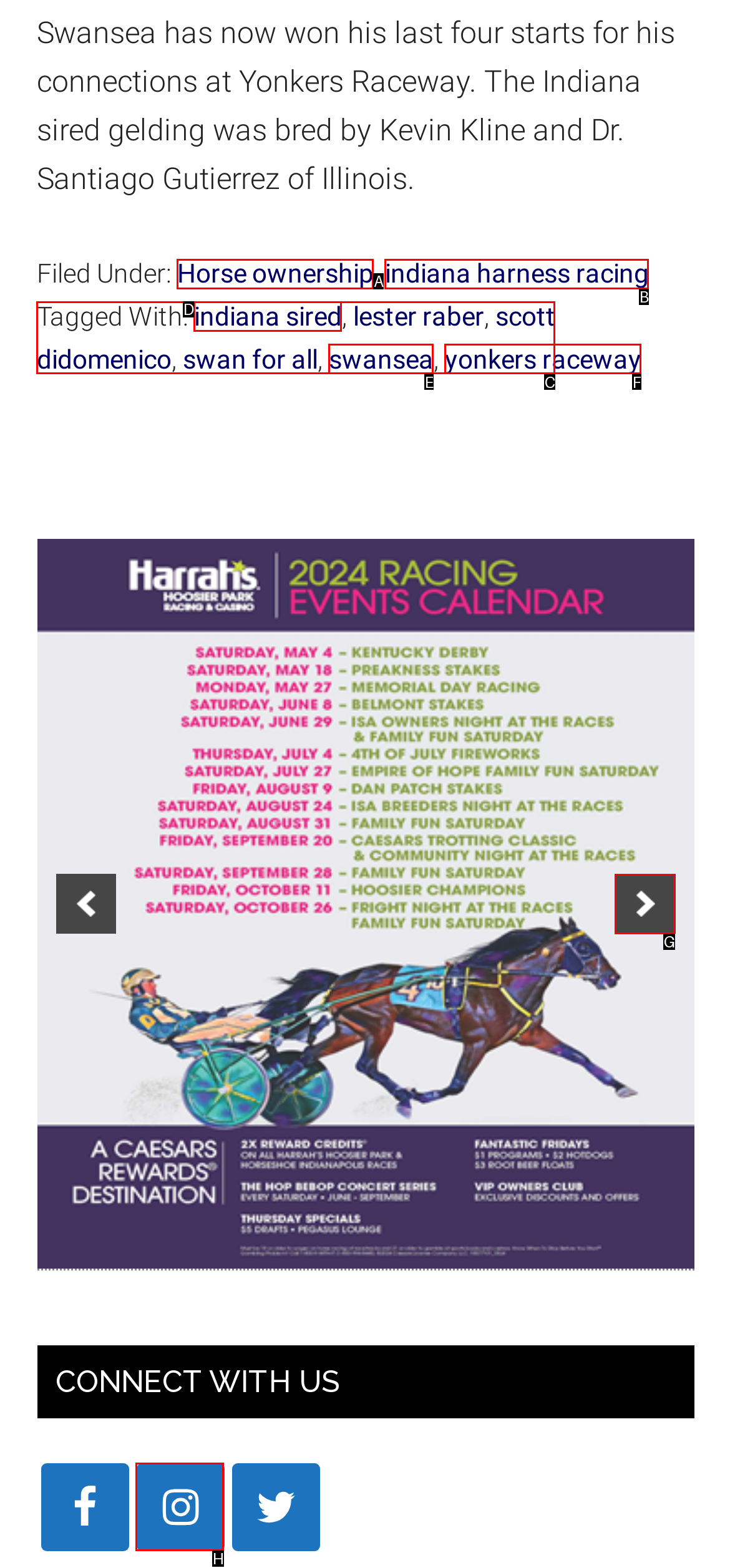Tell me the letter of the option that corresponds to the description: aria-label="next"
Answer using the letter from the given choices directly.

G